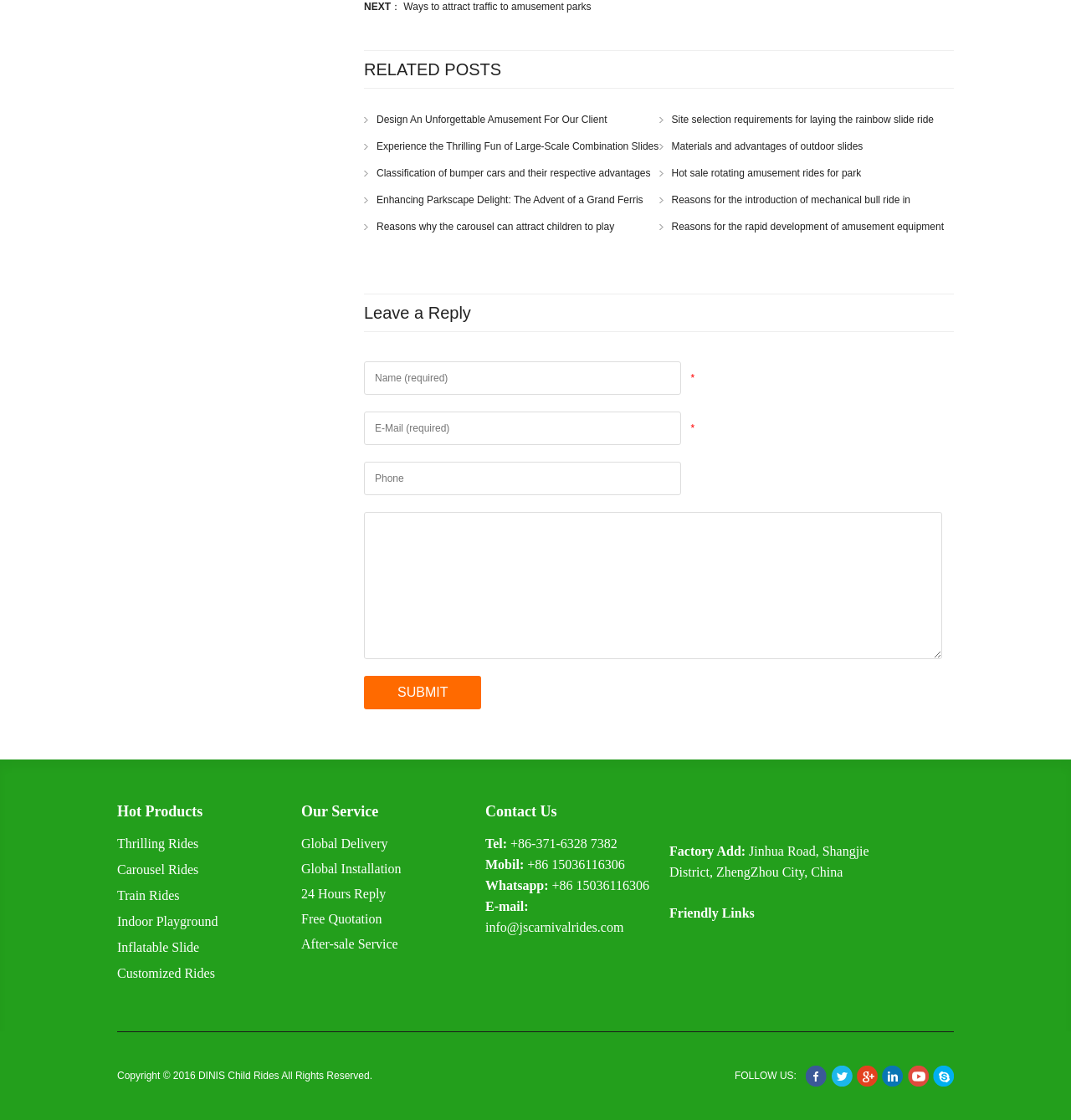Determine the bounding box coordinates of the clickable region to execute the instruction: "Submit the form". The coordinates should be four float numbers between 0 and 1, denoted as [left, top, right, bottom].

[0.34, 0.603, 0.45, 0.633]